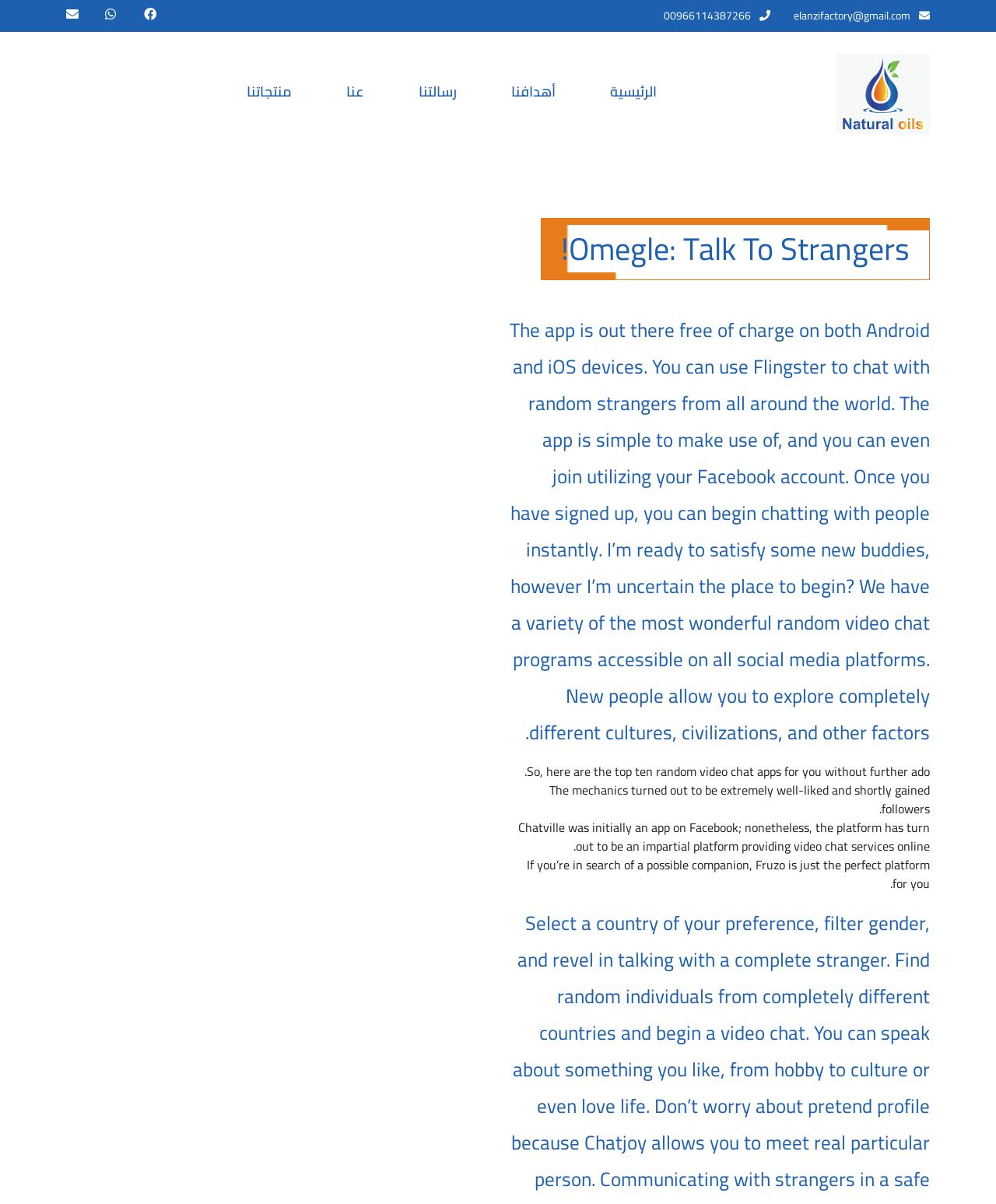From the webpage screenshot, identify the region described by dRofus. Provide the bounding box coordinates as (top-left x, top-left y, bottom-right x, bottom-right y), with each value being a floating point number between 0 and 1.

None